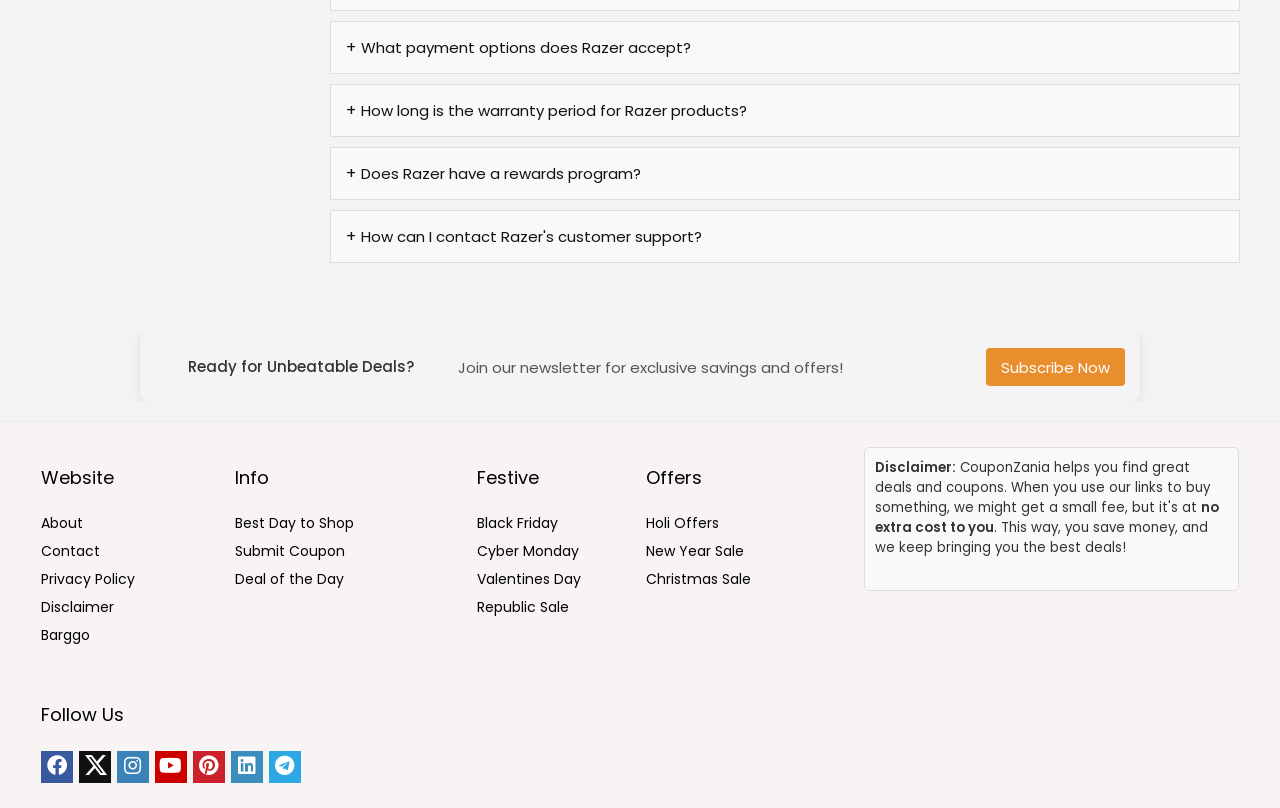What is the theme of the links under 'Festive'?
Give a single word or phrase as your answer by examining the image.

Holiday sales